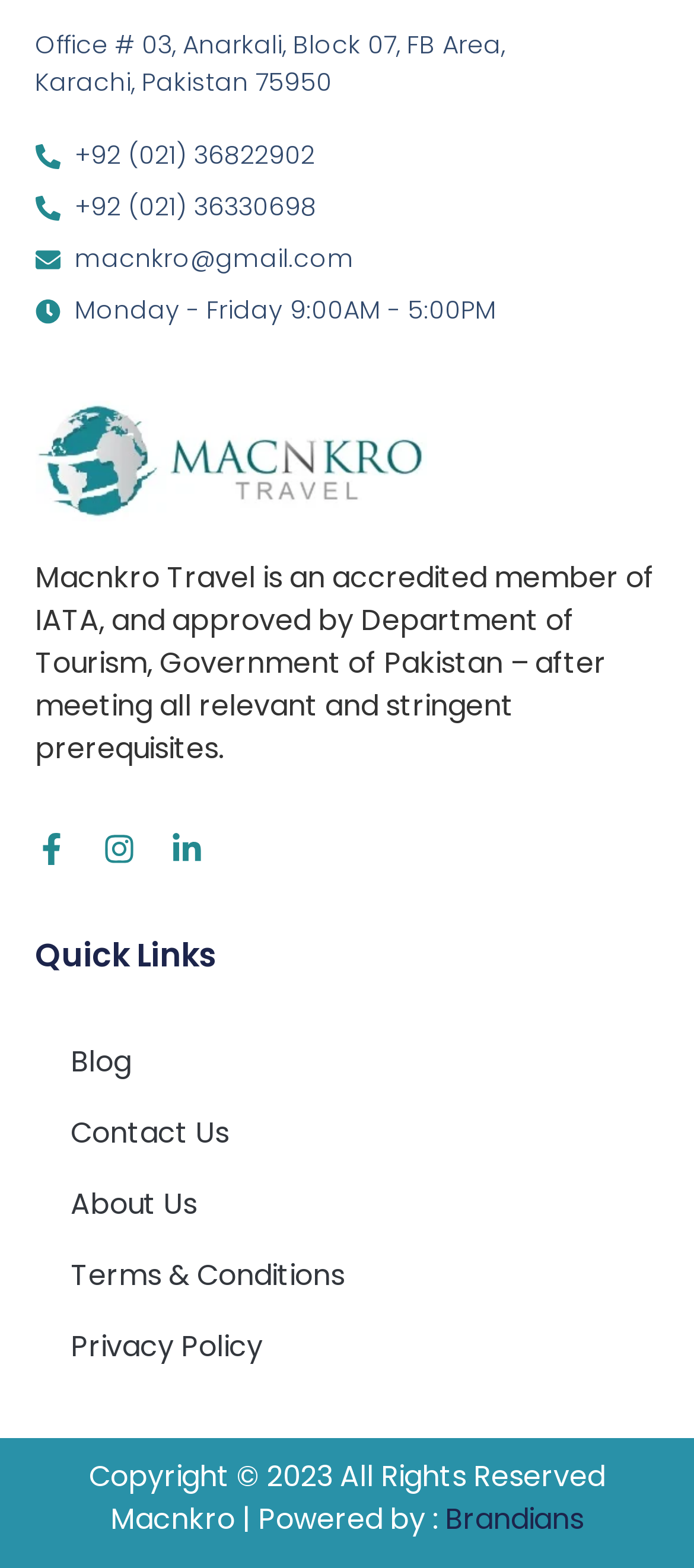Answer the question briefly using a single word or phrase: 
What is the name of the travel agency?

Macnkro Travel